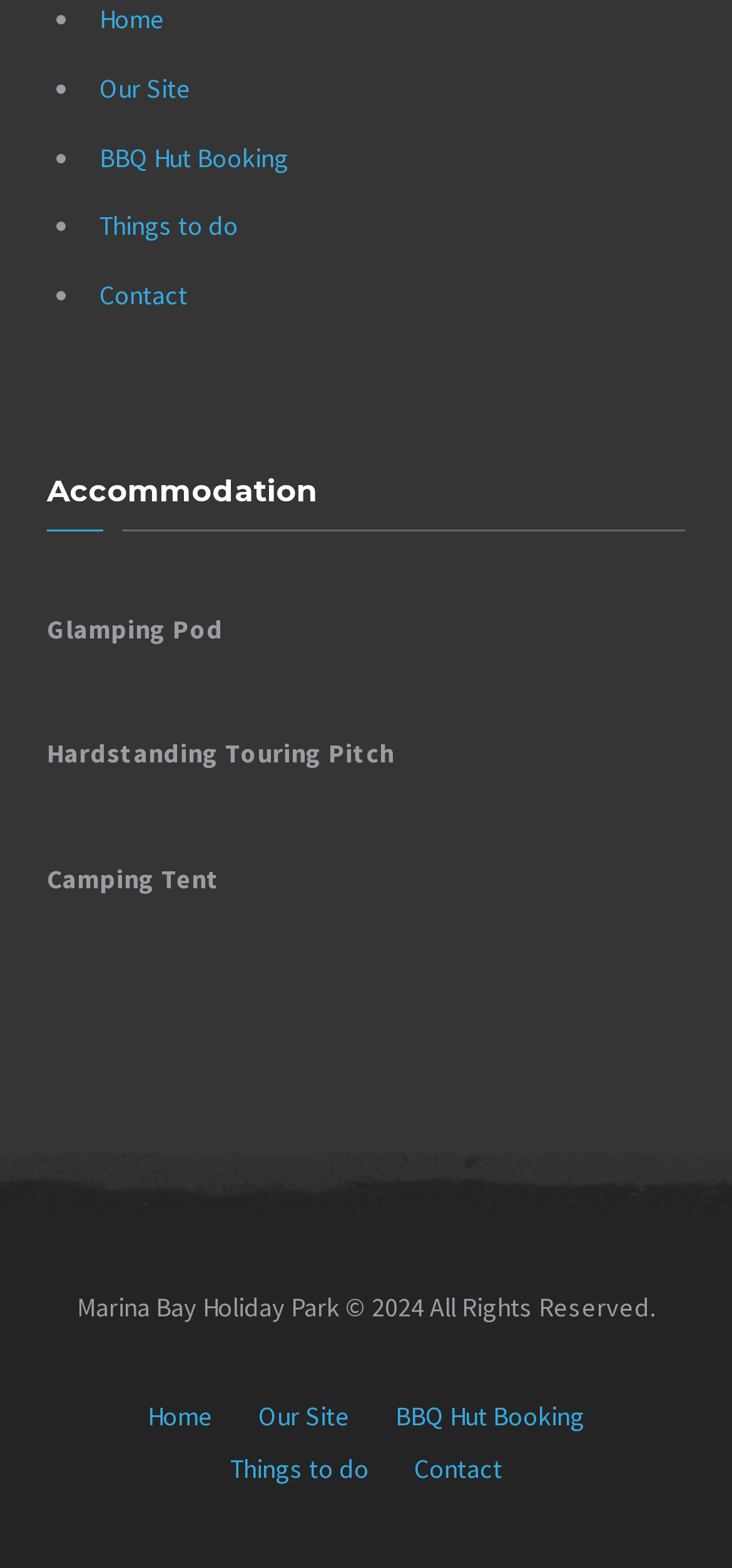Kindly determine the bounding box coordinates for the area that needs to be clicked to execute this instruction: "click on Adventure".

None